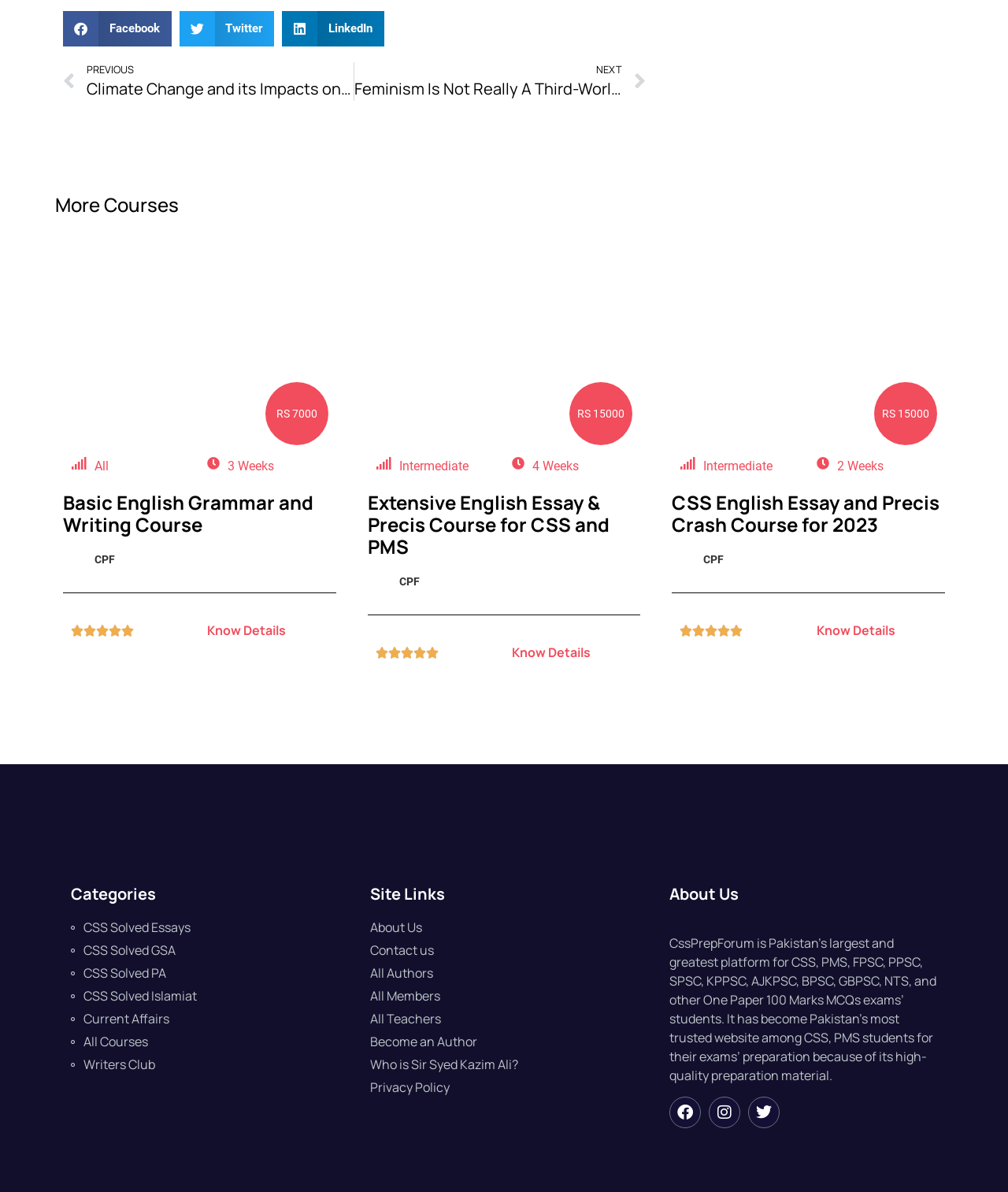What is the name of the platform described on this webpage?
Based on the image, provide your answer in one word or phrase.

CssPrepForum